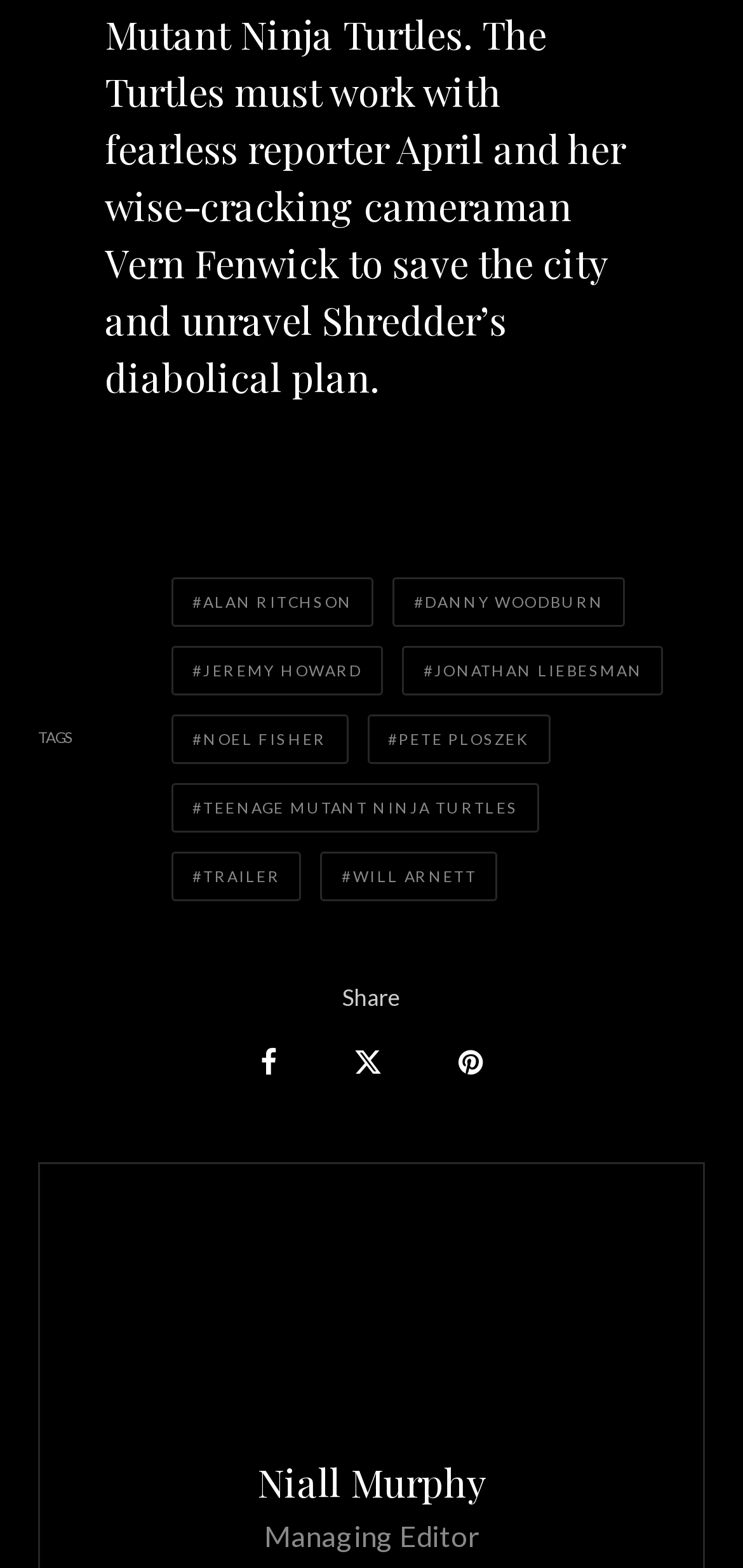Locate the bounding box coordinates of the area where you should click to accomplish the instruction: "Visit Niall Murphy's page".

[0.169, 0.925, 0.831, 0.965]